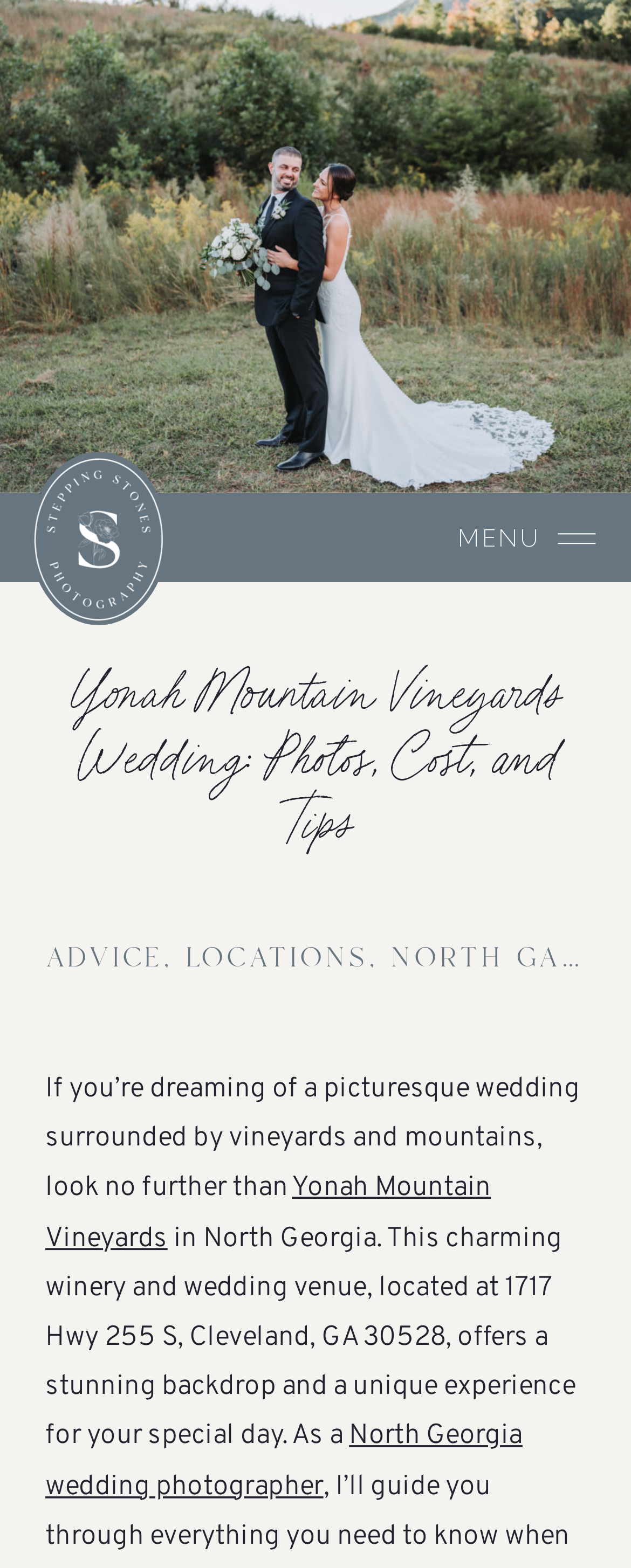What is the address of the wedding venue?
Please provide an in-depth and detailed response to the question.

I found the answer by reading the text content of the StaticText element with the bounding box coordinates [0.072, 0.779, 0.912, 0.927], which mentions the address of the wedding venue.